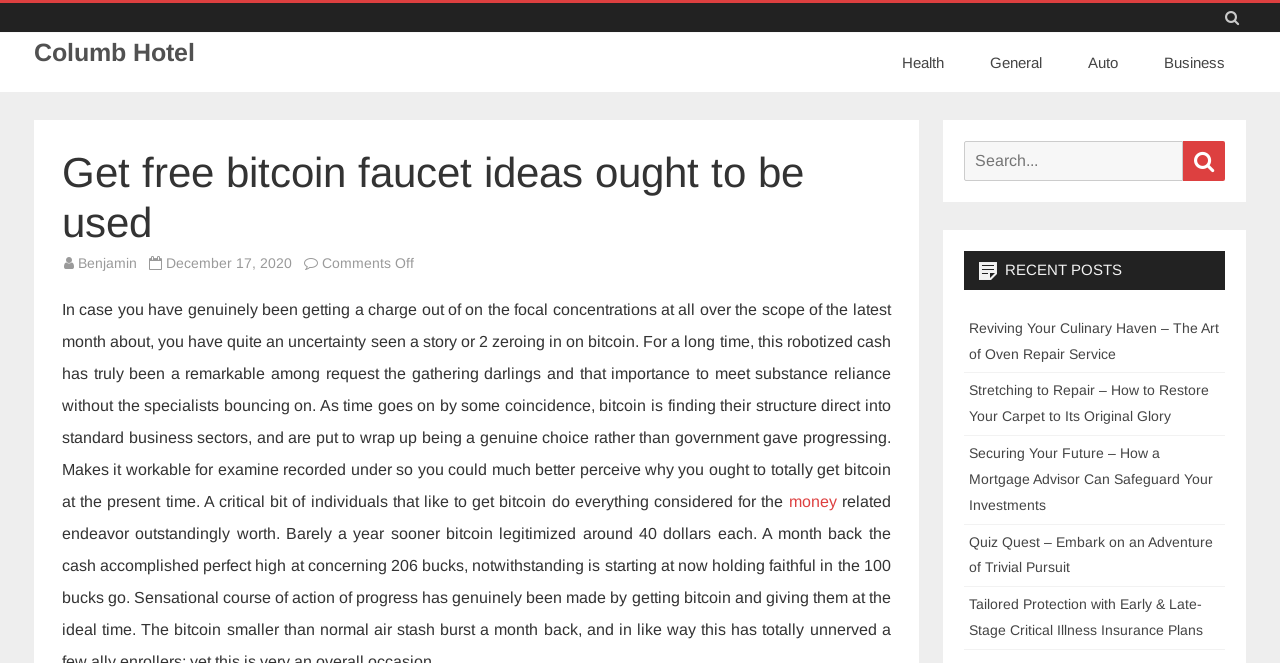What is the purpose of the search box? Observe the screenshot and provide a one-word or short phrase answer.

To search for content